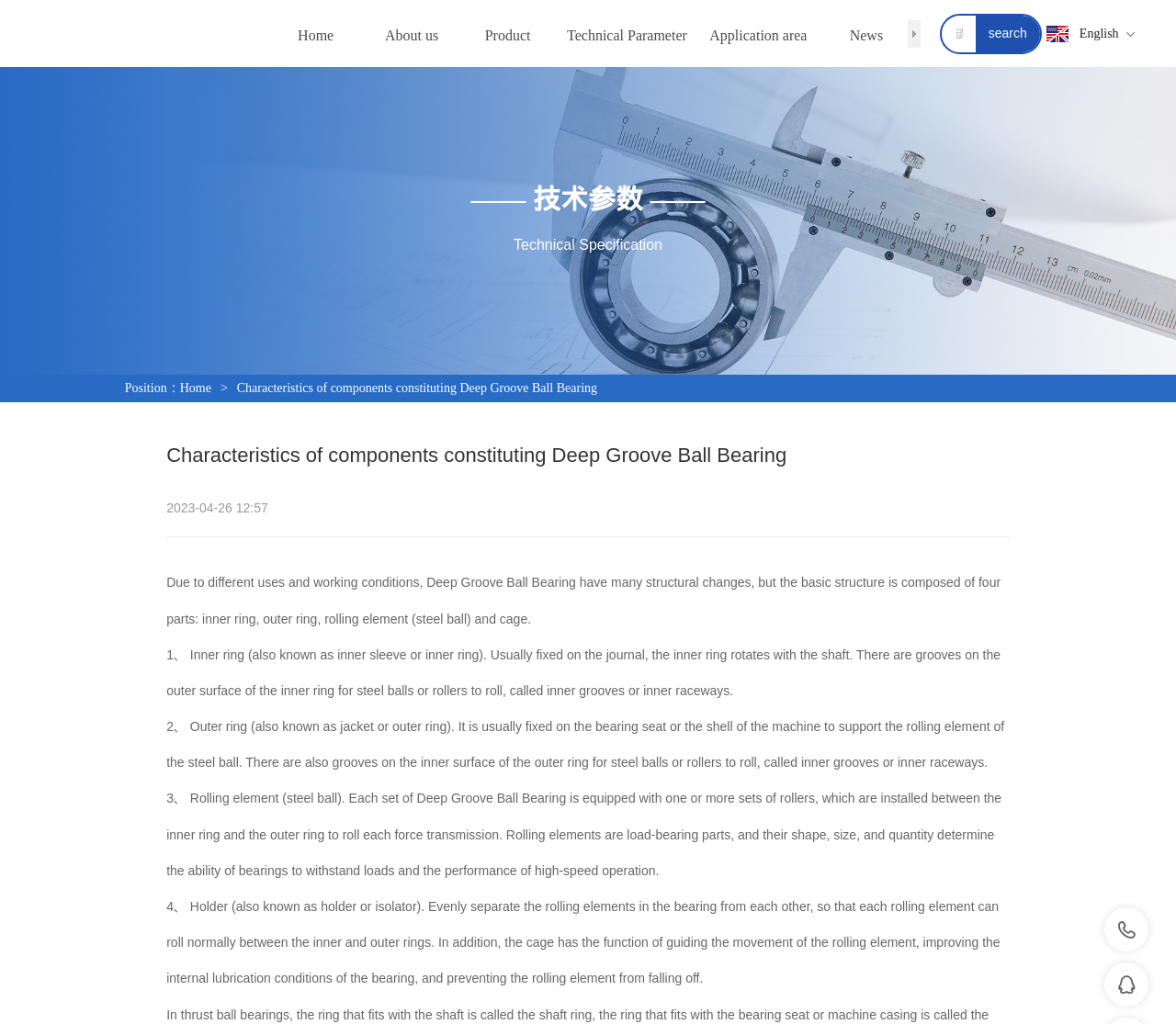Pinpoint the bounding box coordinates of the clickable element to carry out the following instruction: "Click on Home."

[0.237, 0.014, 0.3, 0.054]